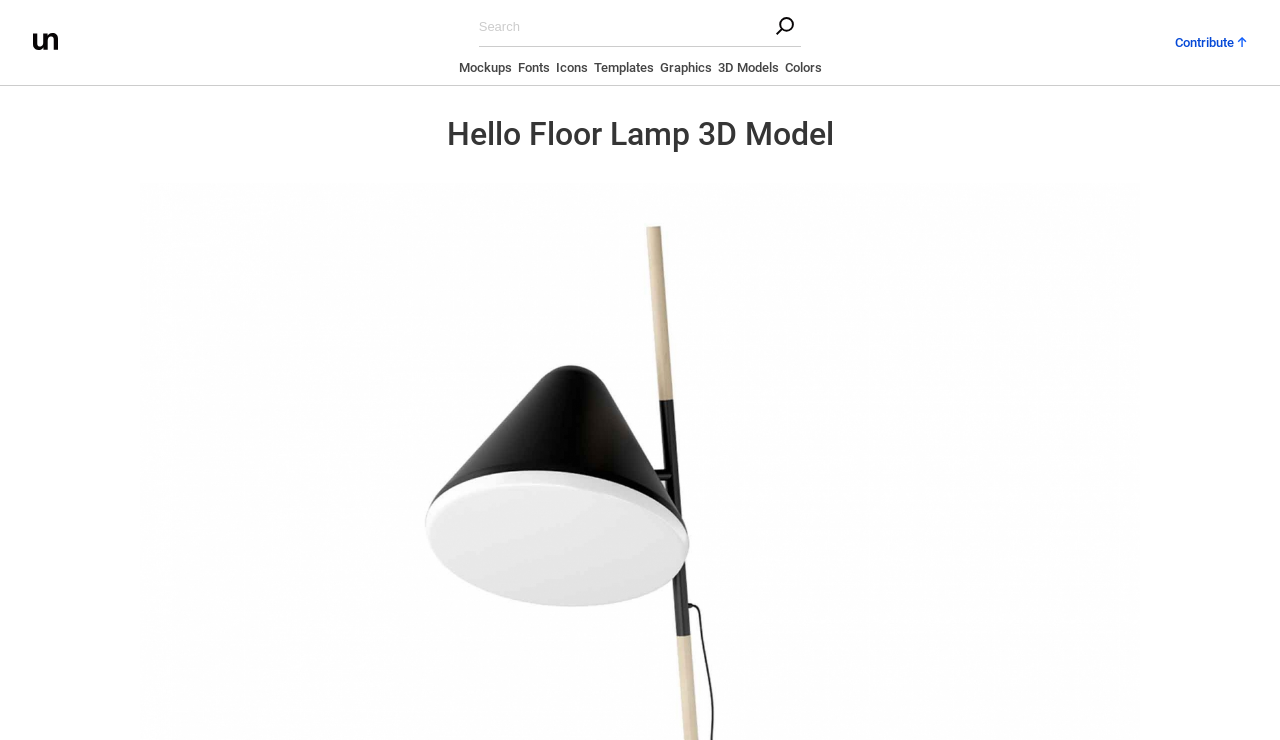Determine the bounding box coordinates of the region I should click to achieve the following instruction: "contribute to the community". Ensure the bounding box coordinates are four float numbers between 0 and 1, i.e., [left, top, right, bottom].

[0.918, 0.042, 0.974, 0.068]